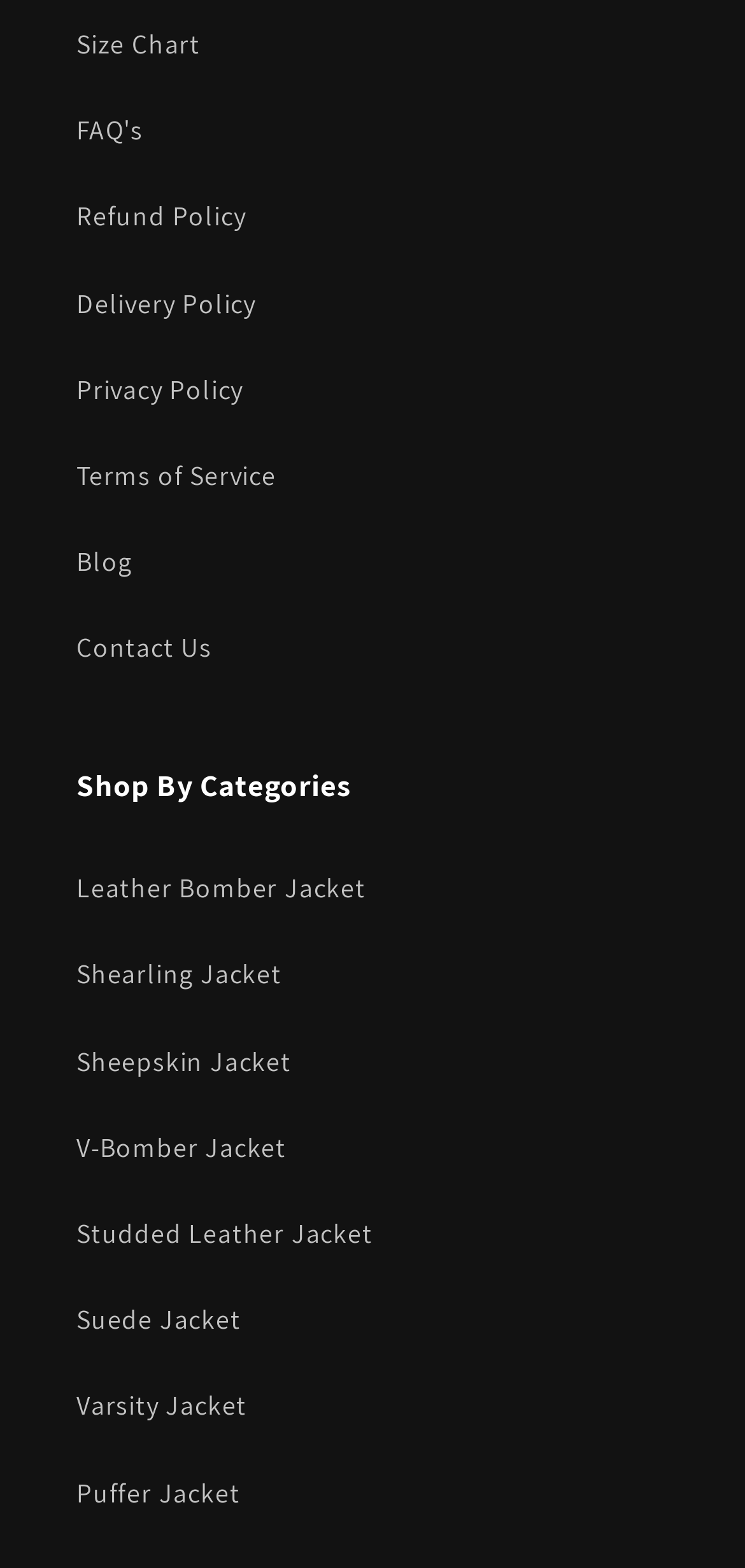Find the bounding box coordinates of the element to click in order to complete the given instruction: "Read FAQ's."

[0.103, 0.056, 0.897, 0.111]